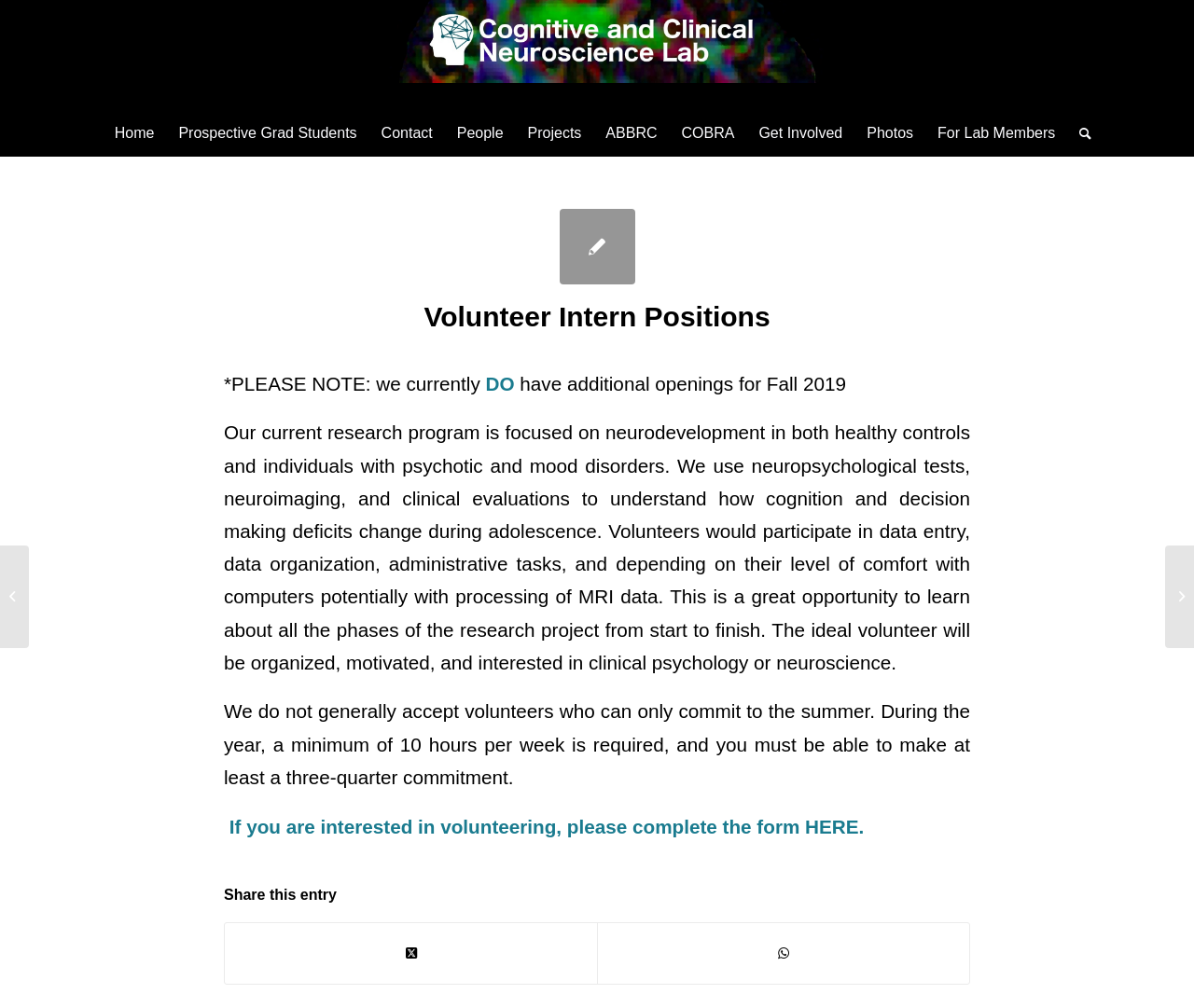Generate a detailed explanation of the webpage's features and information.

The webpage is about volunteer intern positions at the Brain and Body Lab, led by Dr. Katherine Karlsgodt. At the top, there is a logo image and a link to the lab's website. Below the logo, there is a navigation menu with links to various sections, including Home, Prospective Grad Students, Contact, People, Projects, ABBRC, COBRA, Get Involved, Photos, and For Lab Members. 

On the left side, there is a sidebar with links to Graduate Students and another link with no text. The main content area has a heading that reads "Volunteer Intern Positions" and a note that the lab currently has additional openings for Fall 2019. The text explains the research program's focus on neurodevelopment and the tasks that volunteers would be involved in, such as data entry, organization, and administrative tasks. 

The ideal volunteer is described as organized, motivated, and interested in clinical psychology or neuroscience. There are also requirements for the volunteer commitment, including a minimum of 10 hours per week and a three-quarter commitment. 

At the bottom of the main content area, there is a link to a form for those interested in volunteering. Below that, there is a section to share the entry on various platforms, including X and WhatsApp.